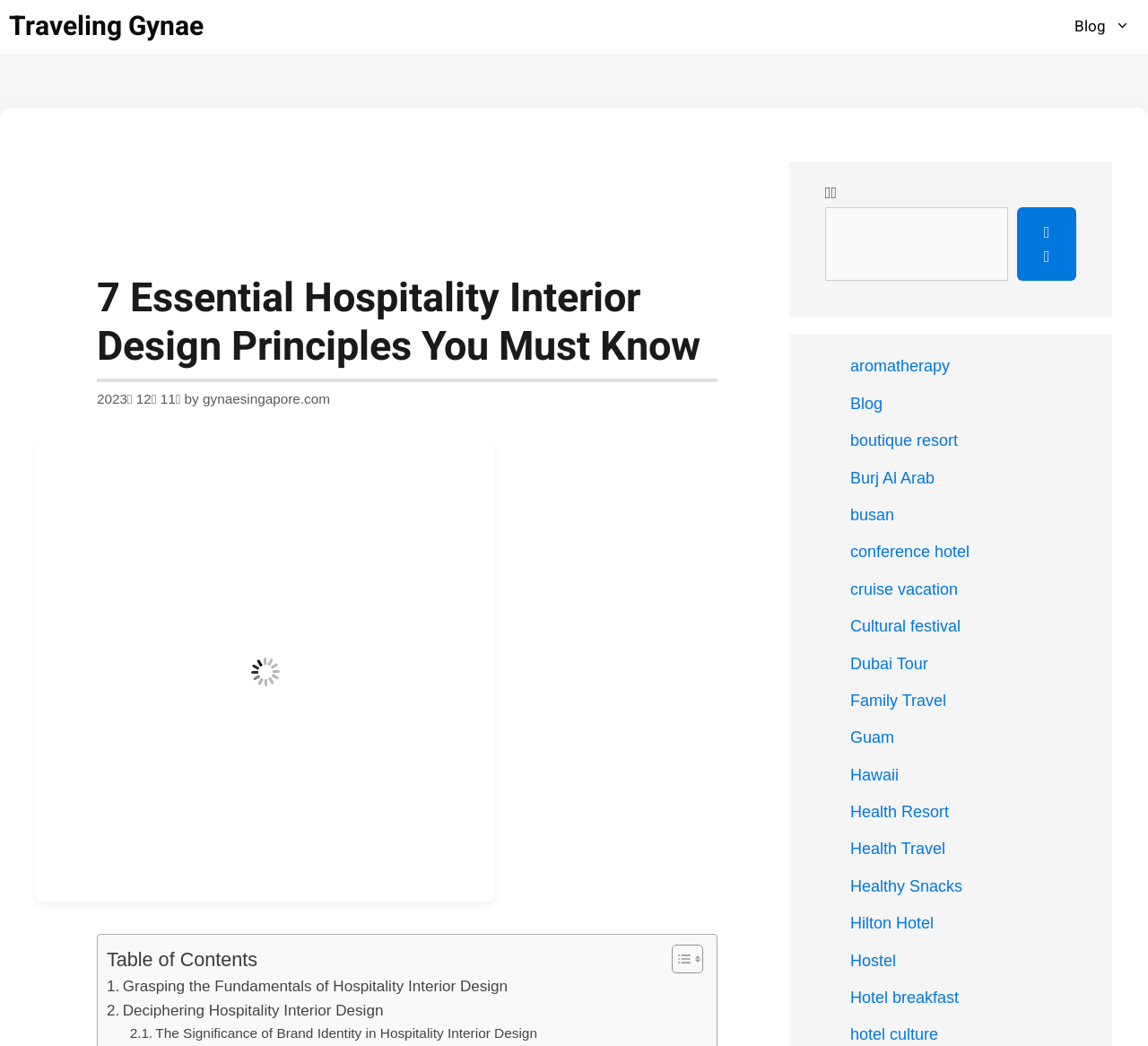Please predict the bounding box coordinates (top-left x, top-left y, bottom-right x, bottom-right y) for the UI element in the screenshot that fits the description: Deciphering Hospitality Interior Design

[0.093, 0.954, 0.334, 0.978]